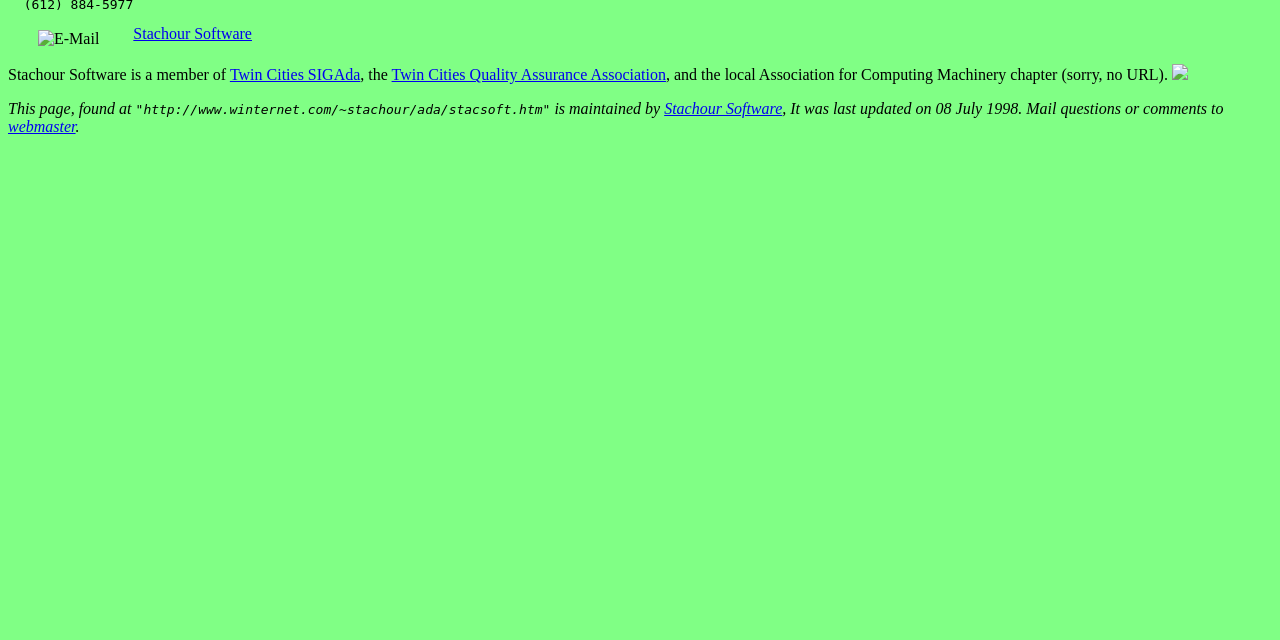Mark the bounding box of the element that matches the following description: "Twin Cities Quality Assurance Association".

[0.306, 0.104, 0.52, 0.13]